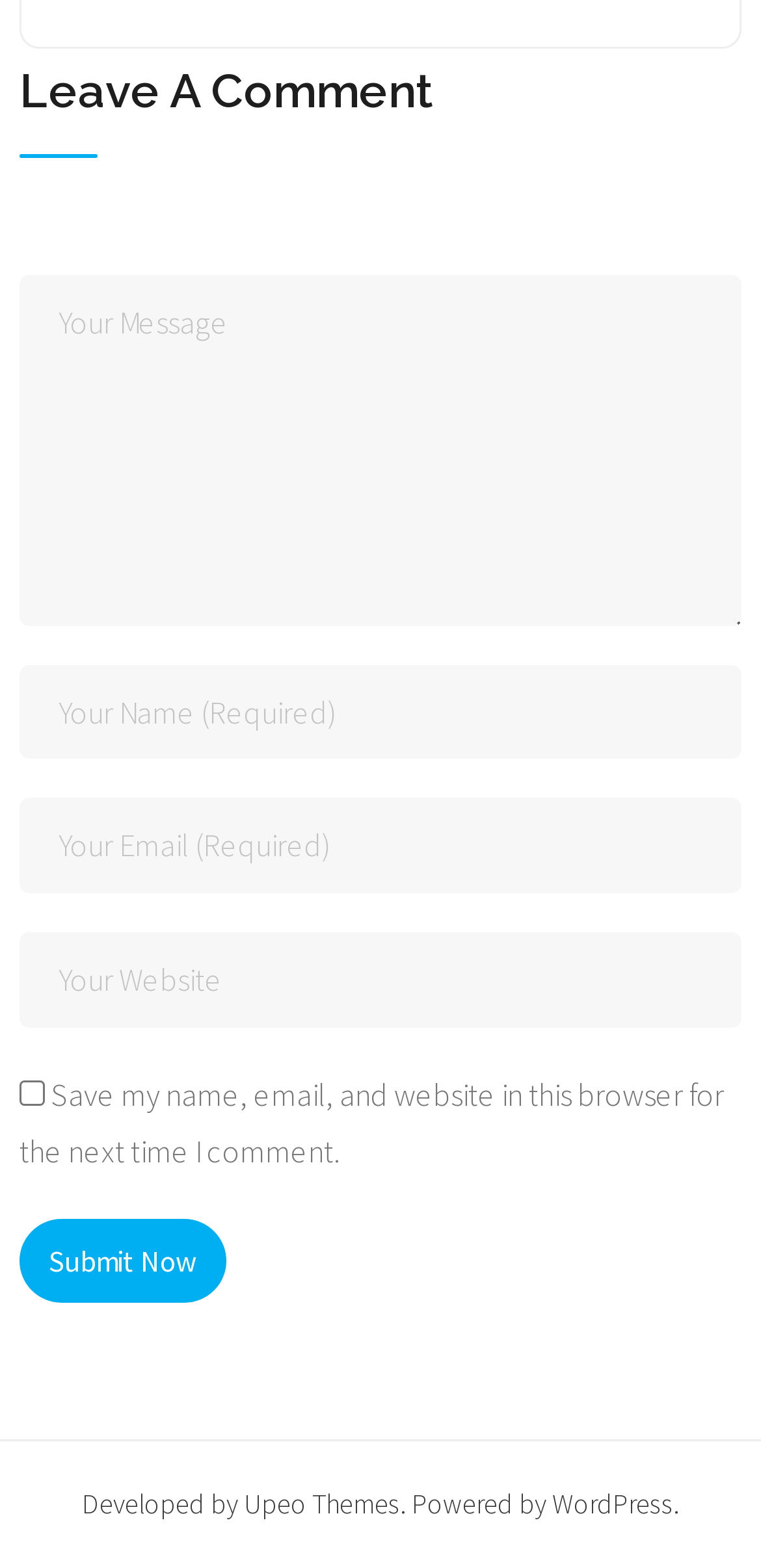Determine the bounding box coordinates for the HTML element mentioned in the following description: "name="author" placeholder="Your Name (Required)"". The coordinates should be a list of four floats ranging from 0 to 1, represented as [left, top, right, bottom].

[0.026, 0.424, 0.974, 0.484]